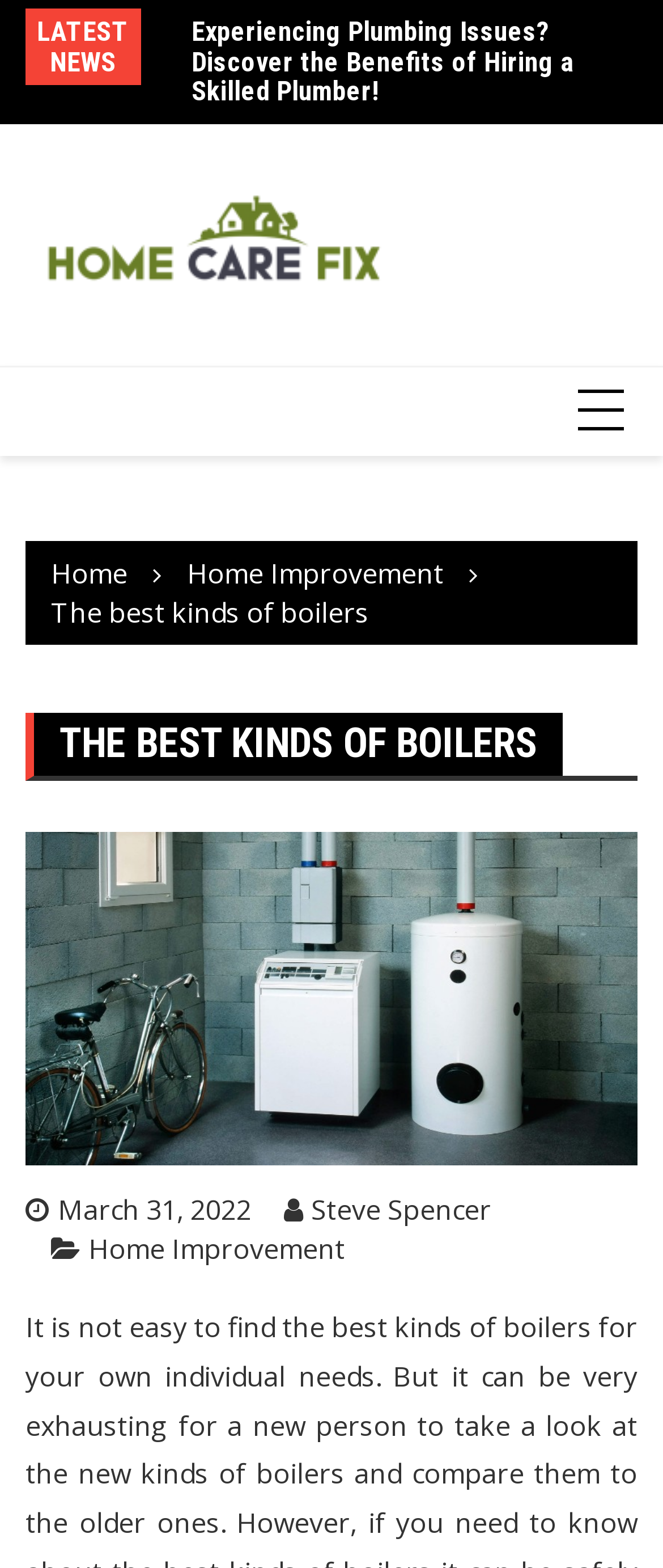Who wrote the article 'The best kinds of boilers'?
Refer to the image and provide a one-word or short phrase answer.

Steve Spencer